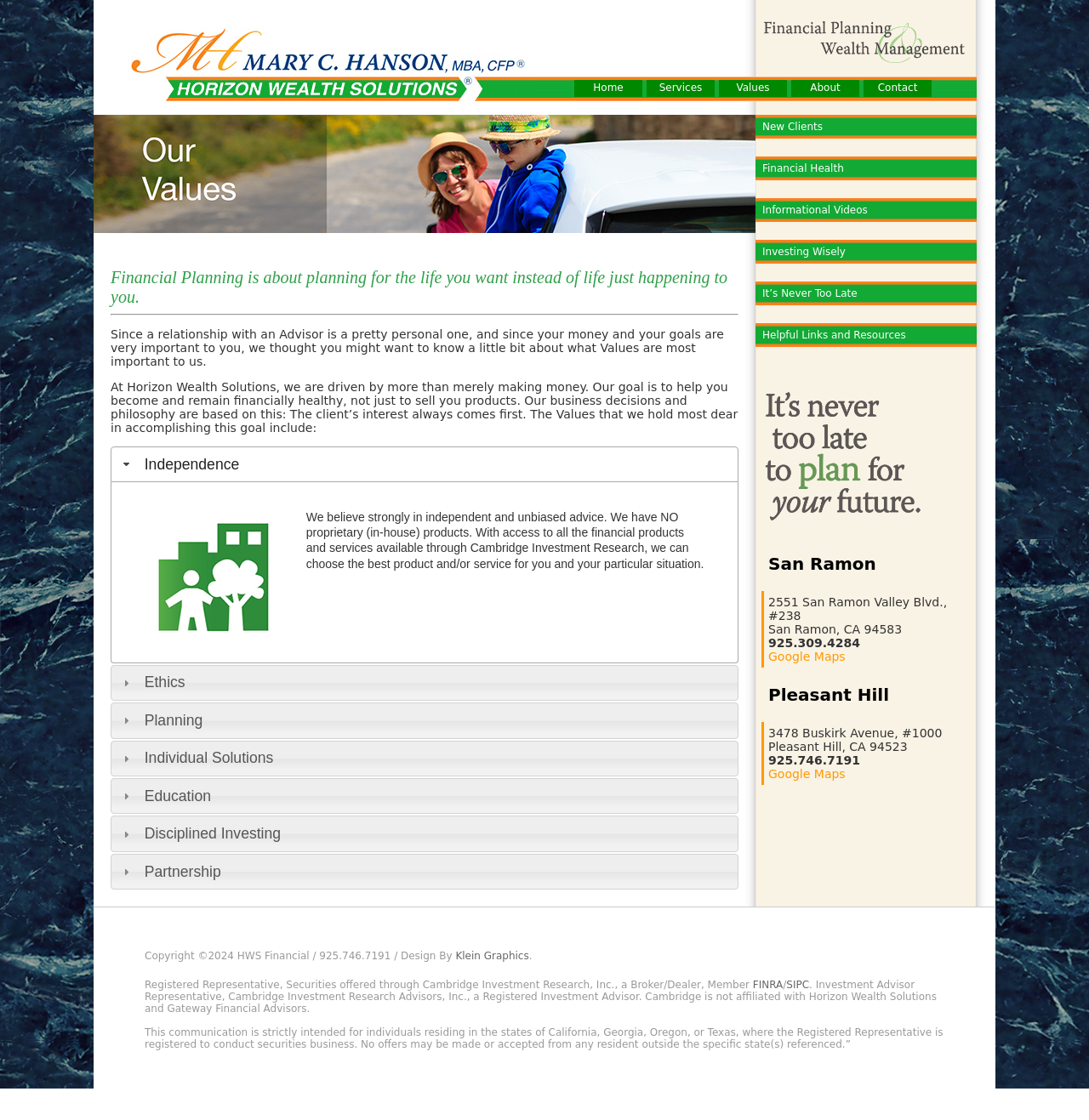Please answer the following question using a single word or phrase: 
What is the phone number of the San Ramon office?

925.309.4284